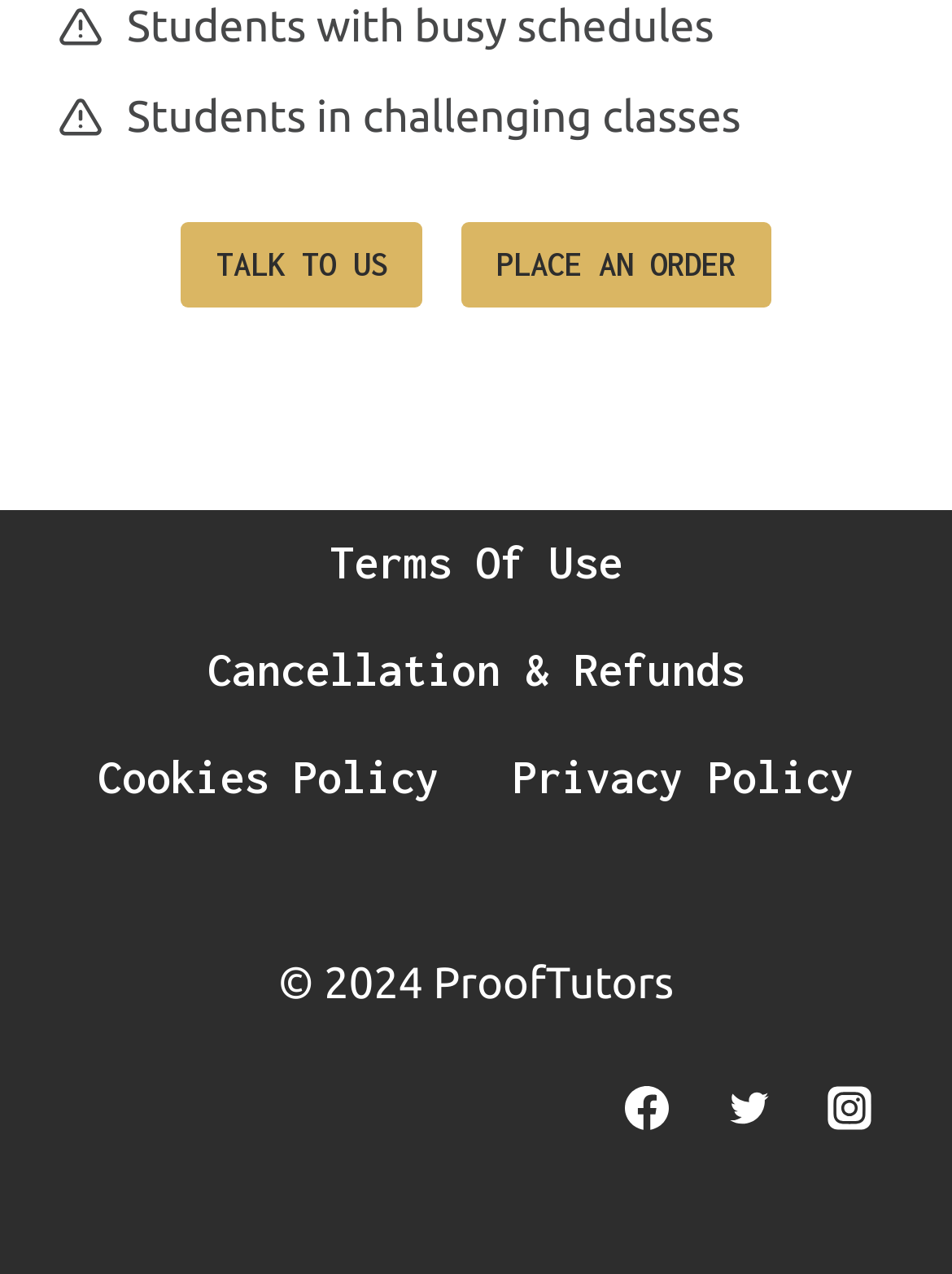Please specify the bounding box coordinates of the clickable section necessary to execute the following command: "View terms of use".

[0.308, 0.4, 0.692, 0.485]